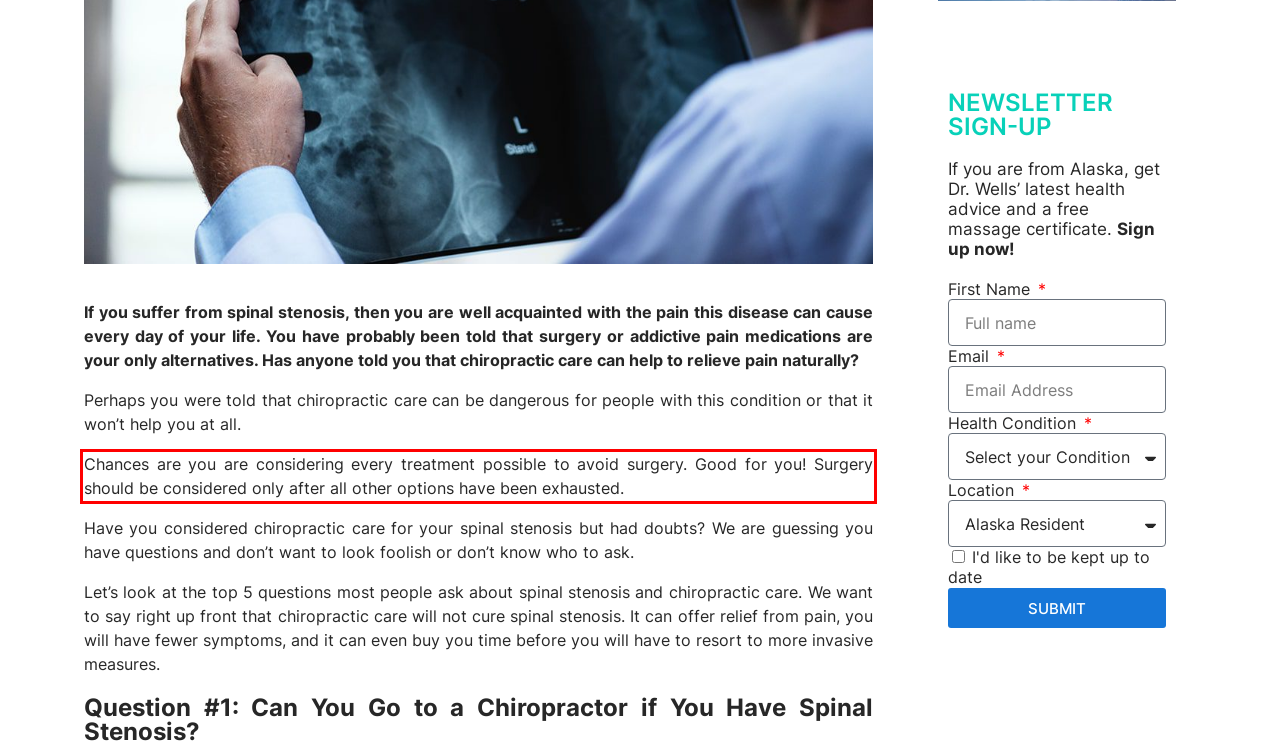You have a screenshot with a red rectangle around a UI element. Recognize and extract the text within this red bounding box using OCR.

Chances are you are considering every treatment possible to avoid surgery. Good for you! Surgery should be considered only after all other options have been exhausted.